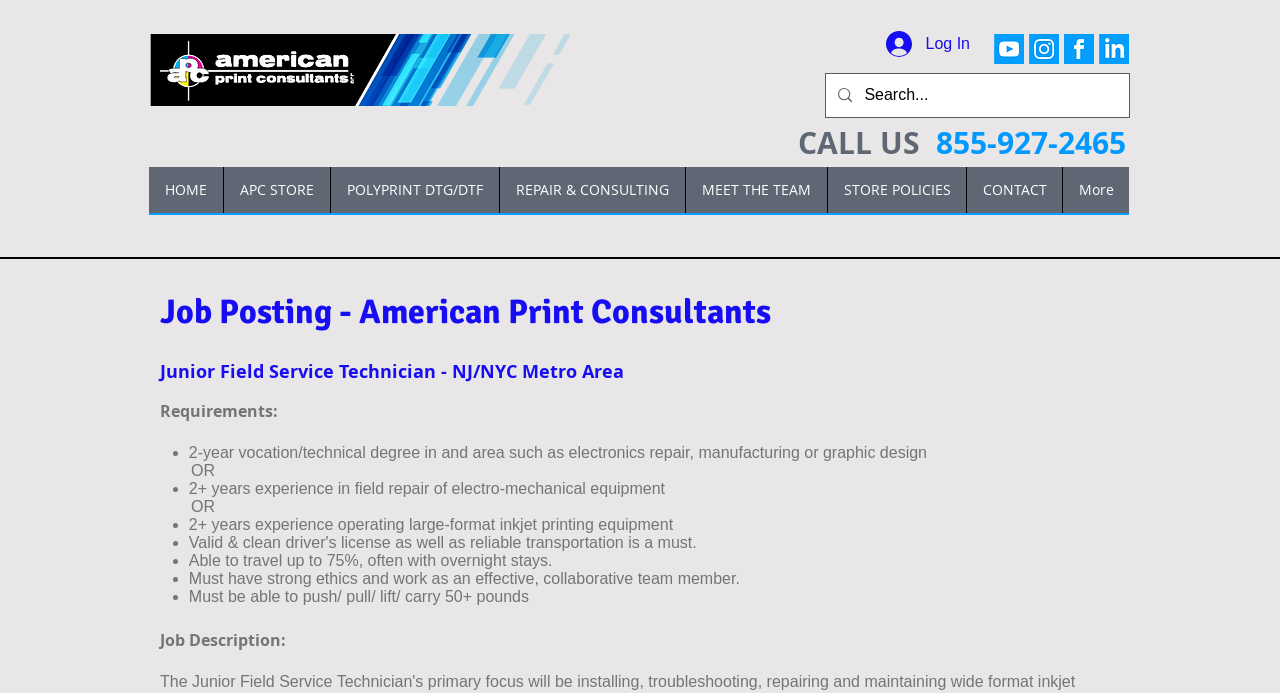Given the element description, predict the bounding box coordinates in the format (top-left x, top-left y, bottom-right x, bottom-right y), using floating point numbers between 0 and 1: Contact

None